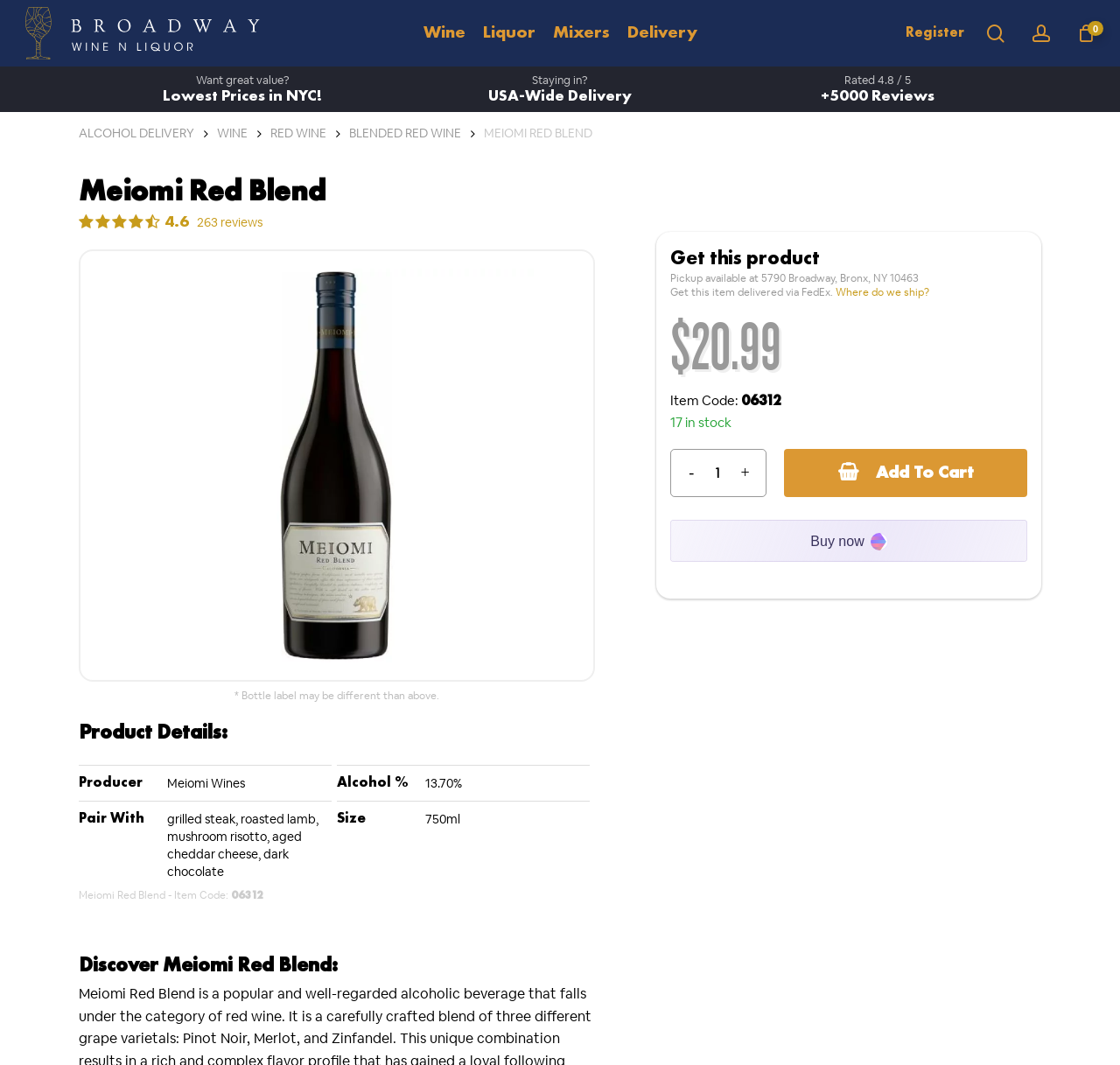Based on what you see in the screenshot, provide a thorough answer to this question: What is the rating of the wine?

The rating of the wine can be found in the link '4.6 263 reviews' which is located near the wine name.